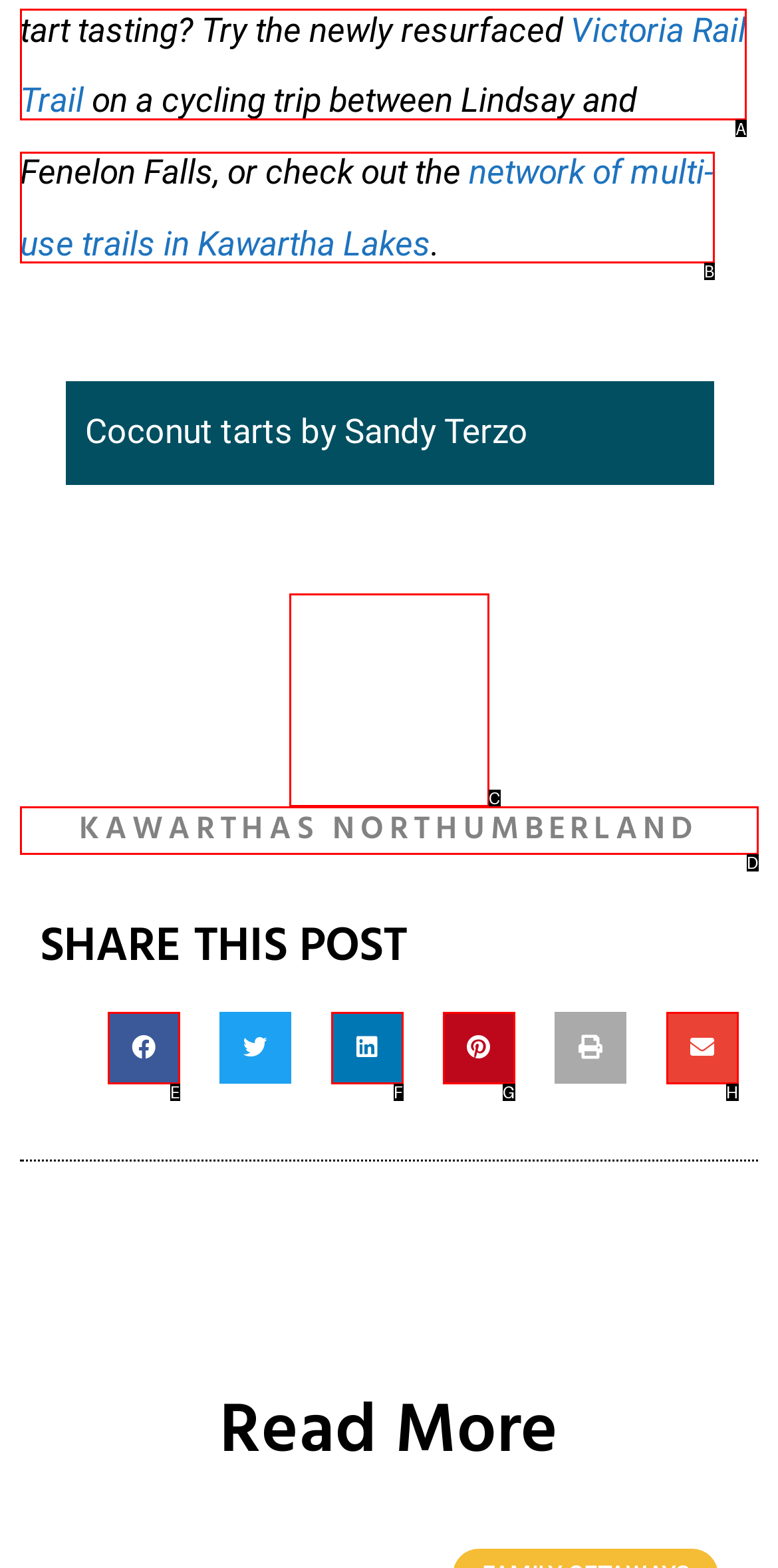Assess the description: Kawarthas Northumberland and select the option that matches. Provide the letter of the chosen option directly from the given choices.

D